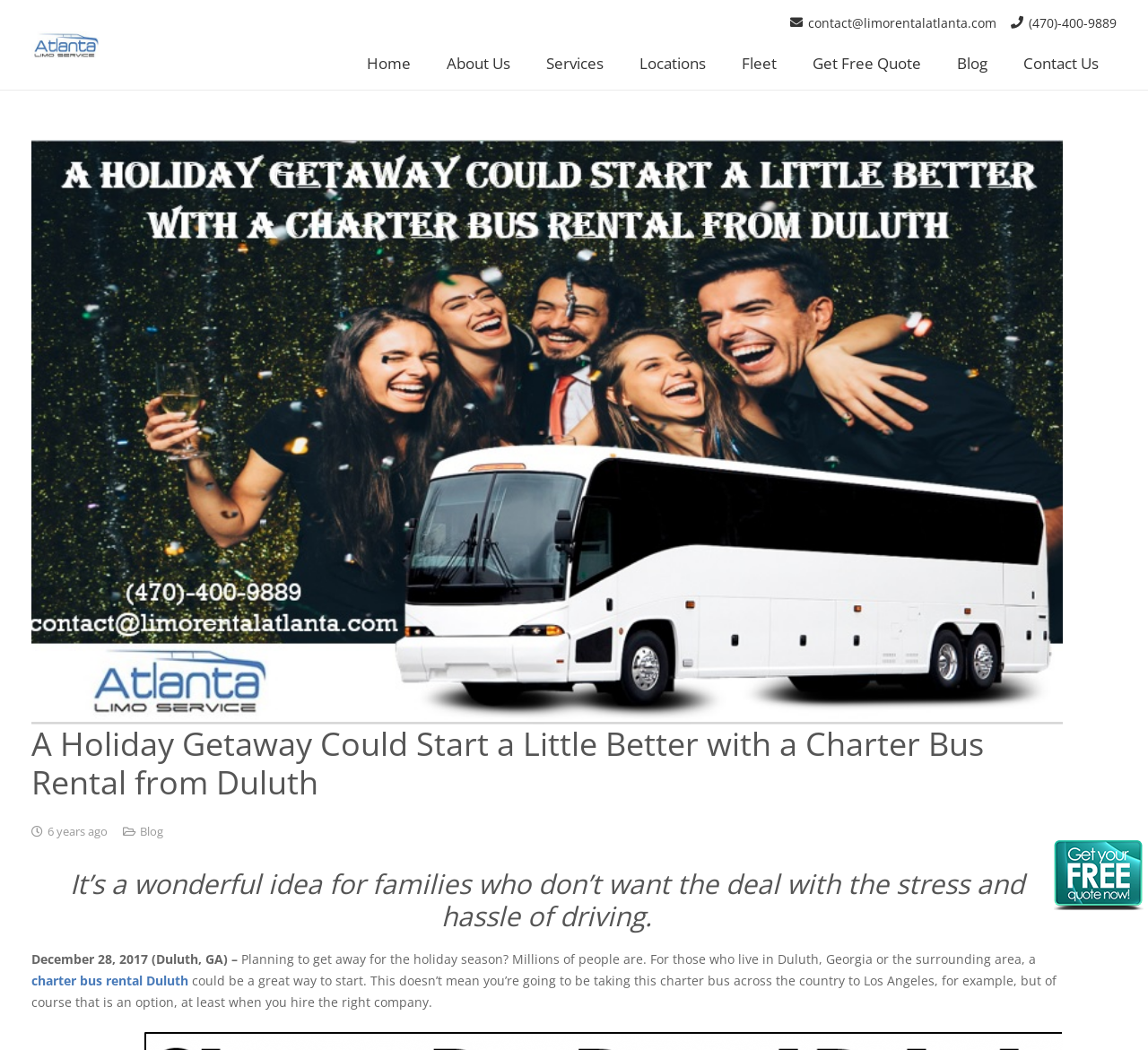What is the benefit of using a charter bus rental?
Please craft a detailed and exhaustive response to the question.

The benefit of using a charter bus rental can be inferred from the text 'It’s a wonderful idea for families who don’t want the deal with the stress and hassle of driving.', which suggests that using a charter bus rental can reduce stress and hassle.